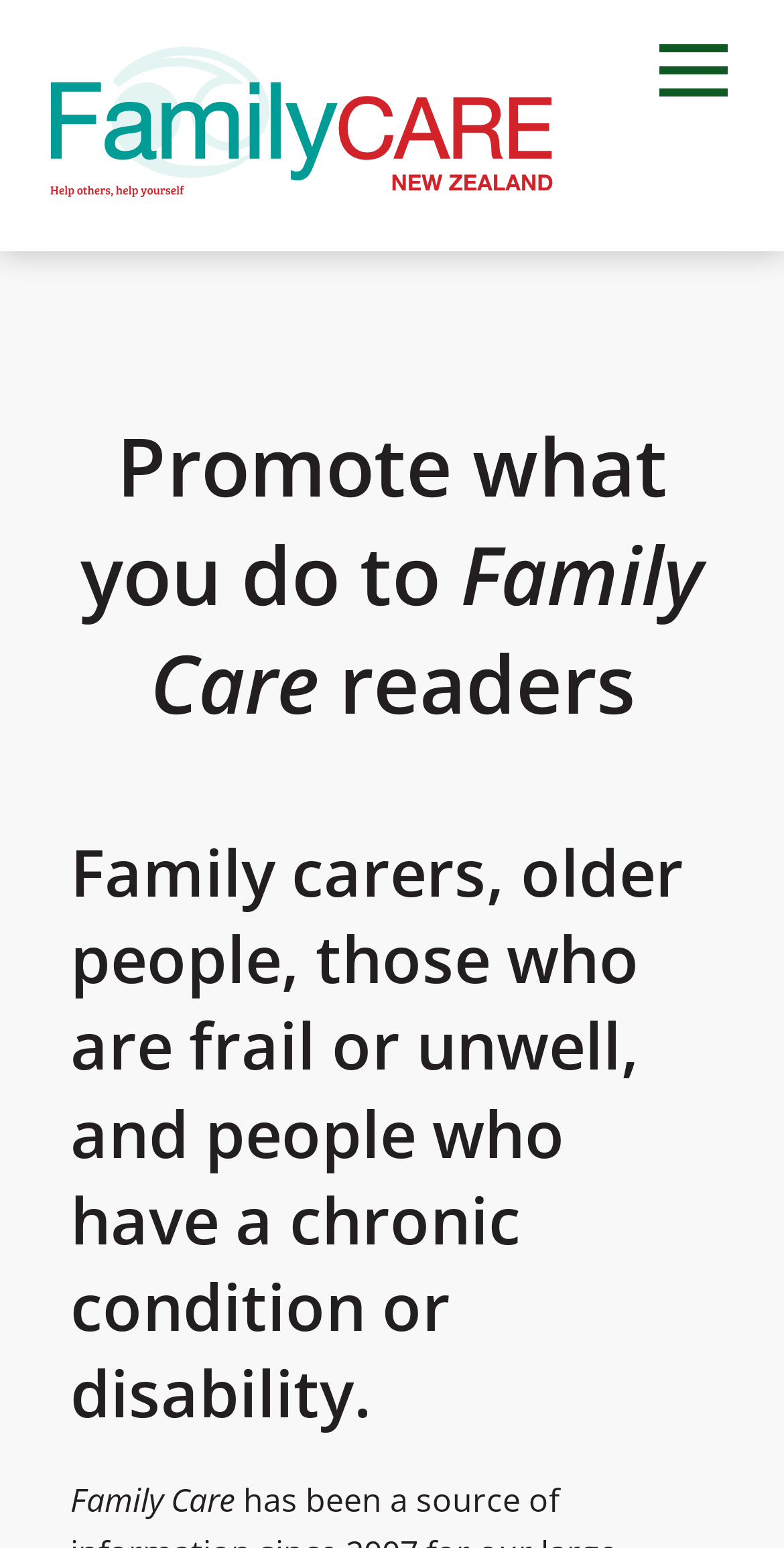Please find and provide the title of the webpage.

Promote what you do to Family Care readers